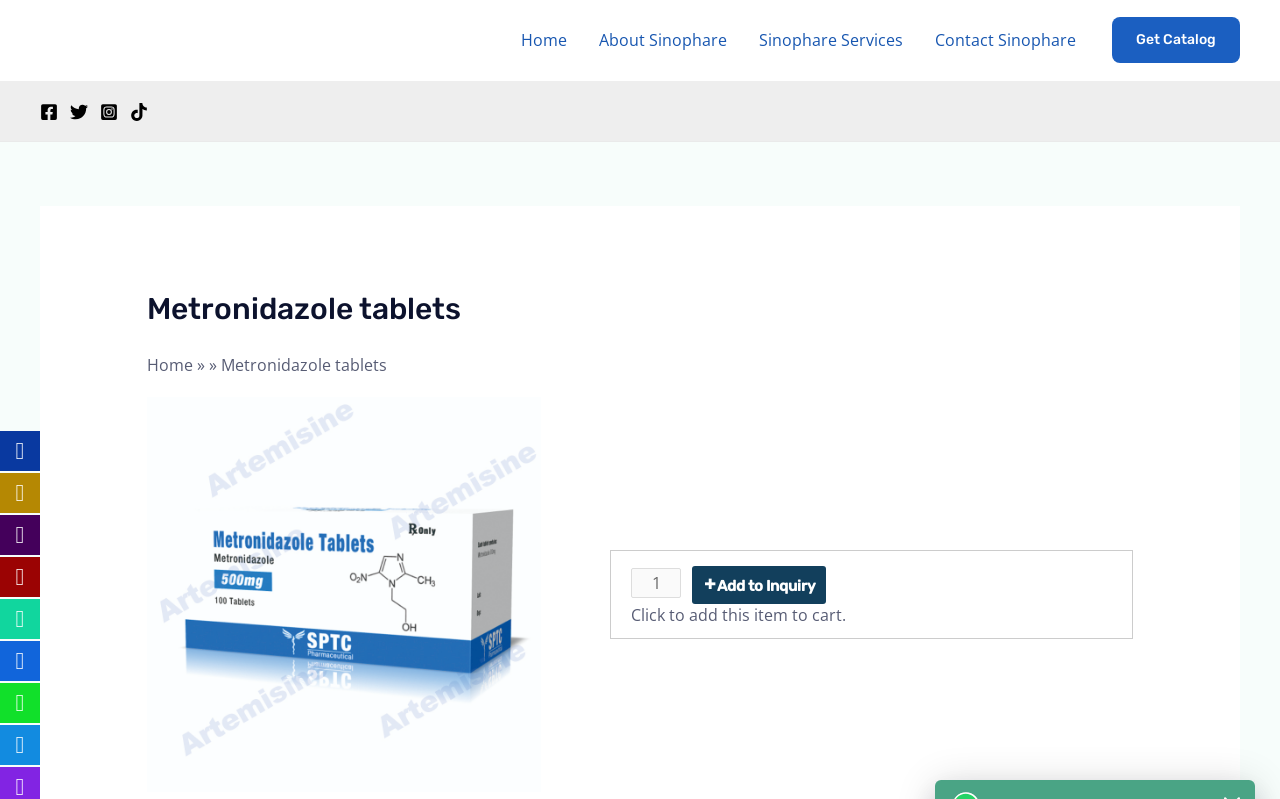What happens when you click the 'Add to Inquiry' button?
By examining the image, provide a one-word or phrase answer.

Add item to cart